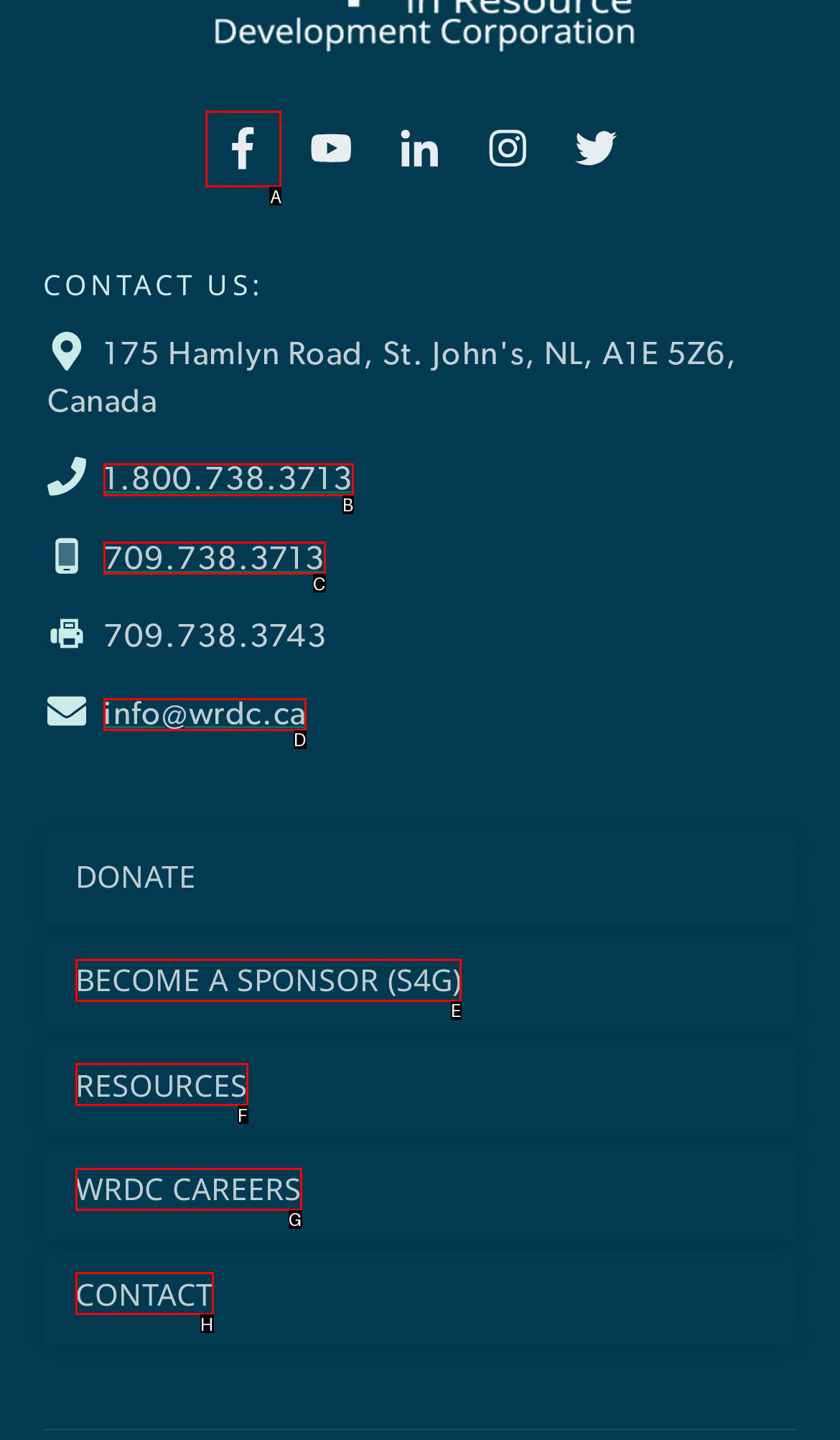Determine which UI element I need to click to achieve the following task: click the first link Provide your answer as the letter of the selected option.

A